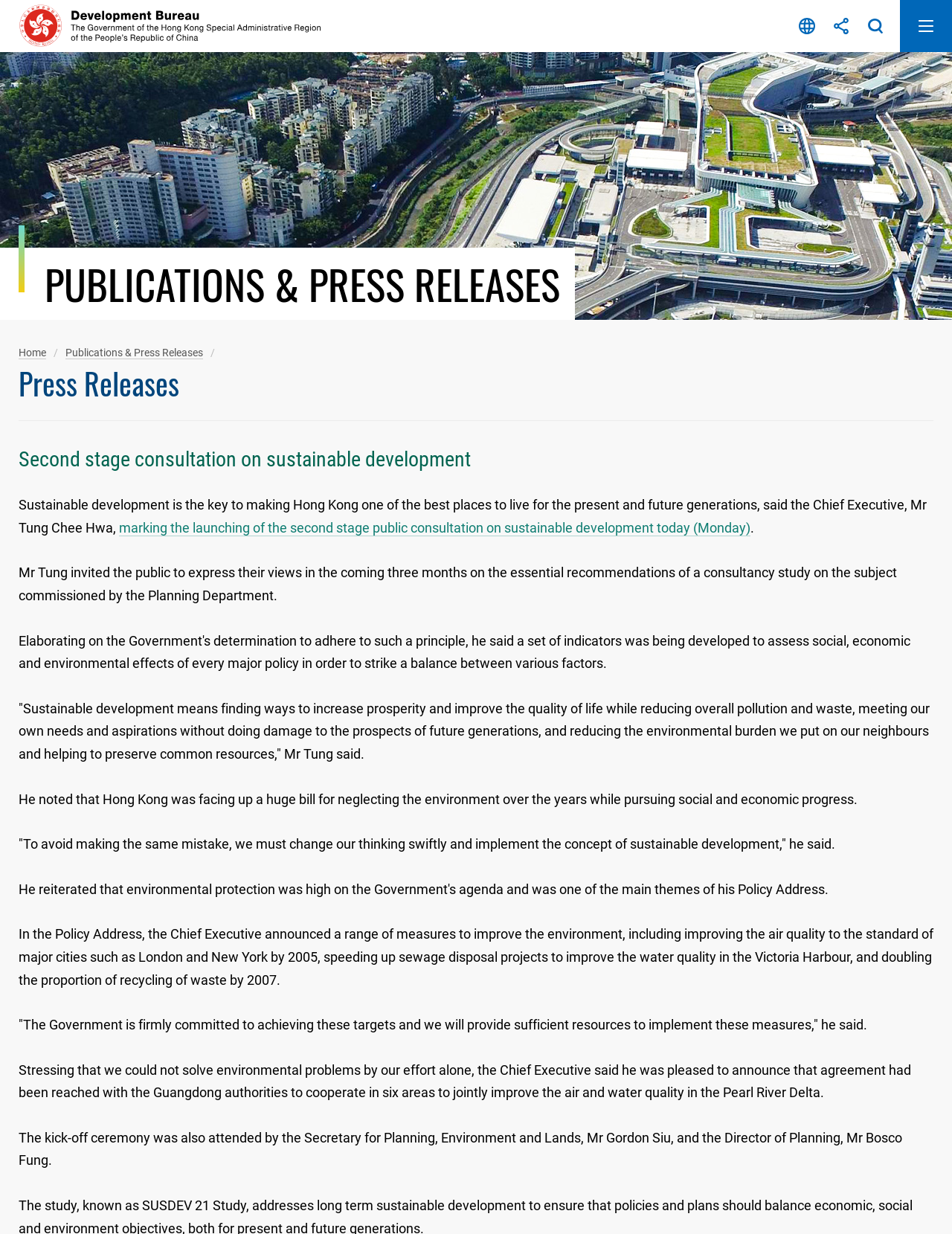Reply to the question with a single word or phrase:
Who is the Chief Executive mentioned?

Mr Tung Chee Hwa